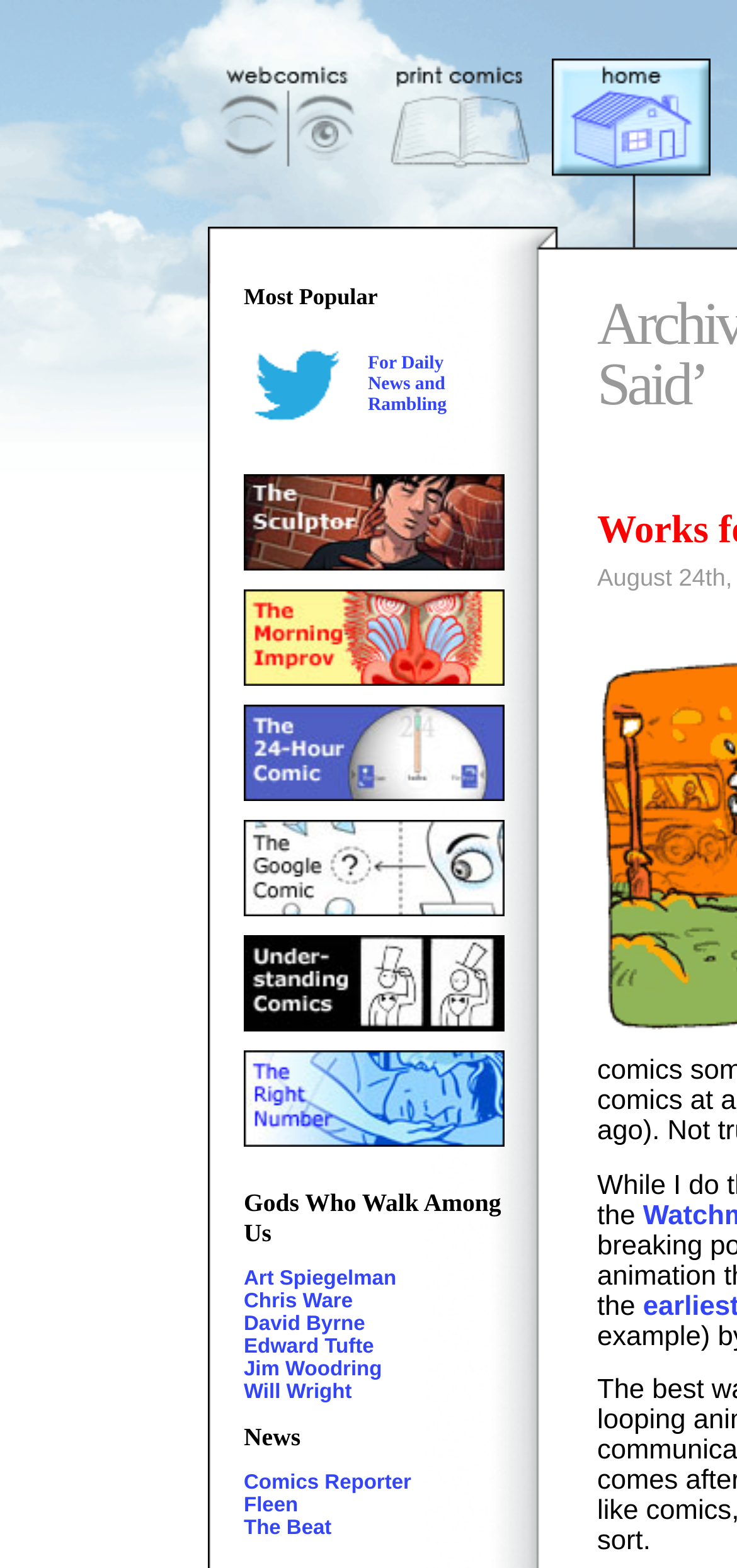Please specify the bounding box coordinates for the clickable region that will help you carry out the instruction: "view the Most Popular section".

[0.331, 0.181, 0.513, 0.198]